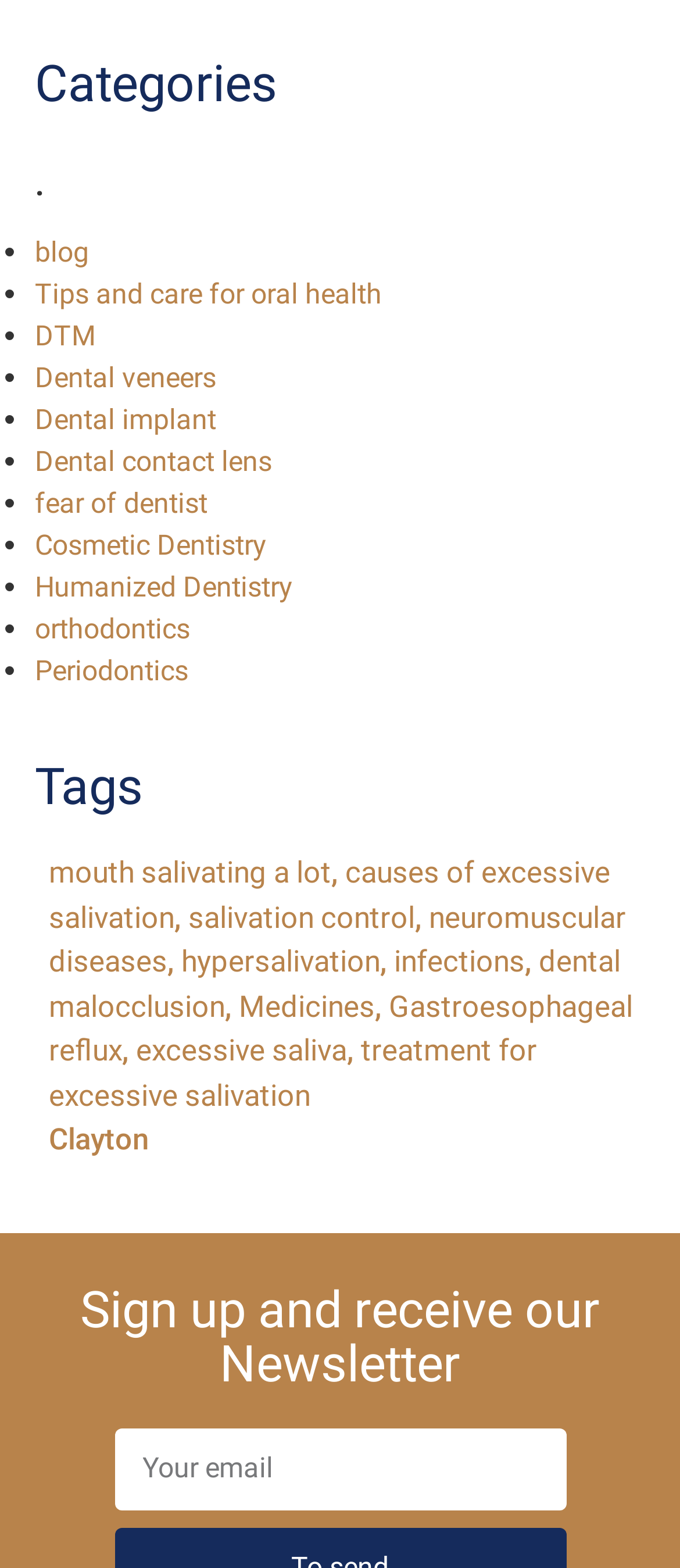Specify the bounding box coordinates for the region that must be clicked to perform the given instruction: "Click on the 'treatment for excessive salivation' link".

[0.072, 0.659, 0.79, 0.709]